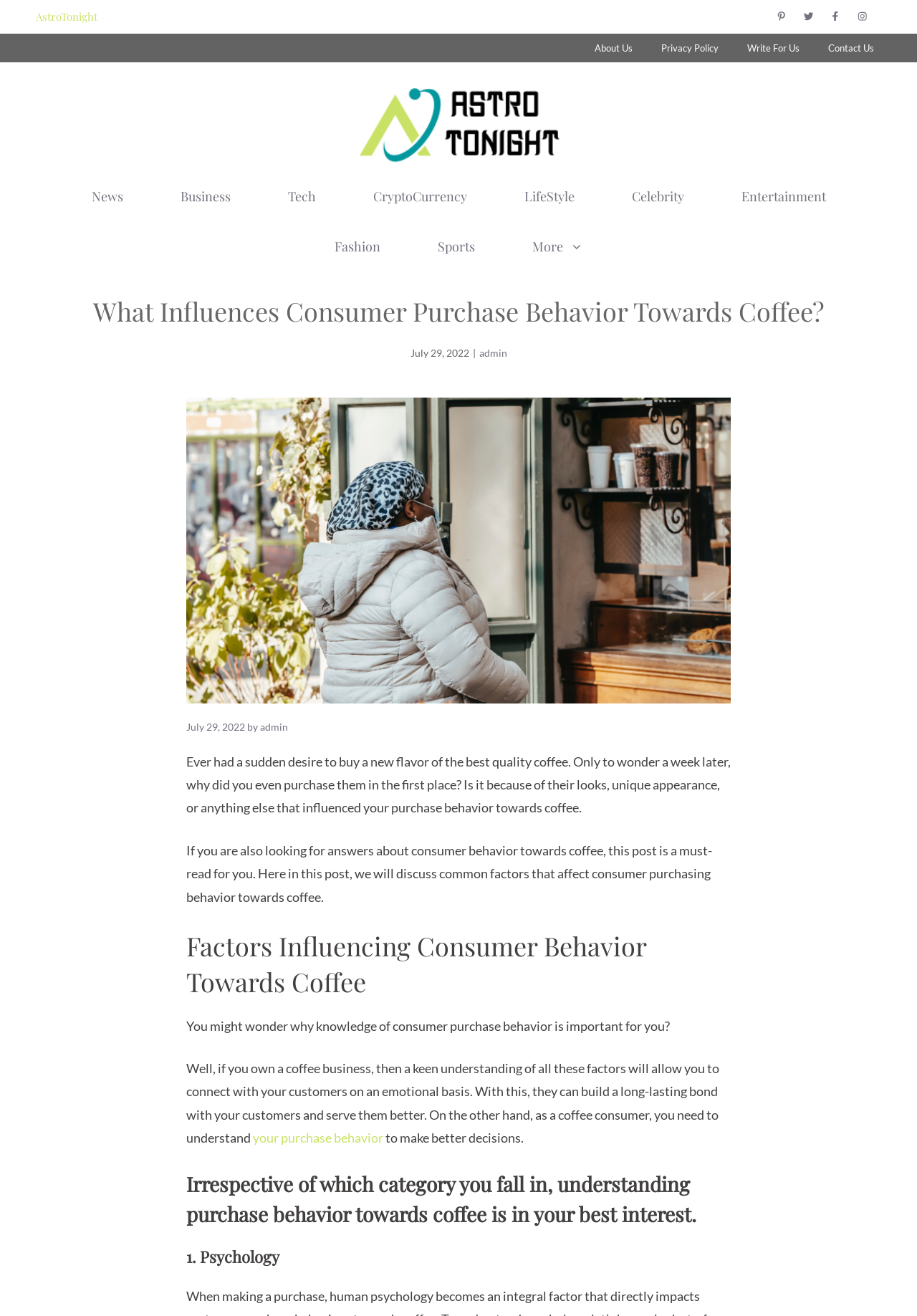Identify the bounding box coordinates of the region that should be clicked to execute the following instruction: "Read the article 'What Influences Consumer Purchase Behavior Towards Coffee?'".

[0.203, 0.302, 0.797, 0.535]